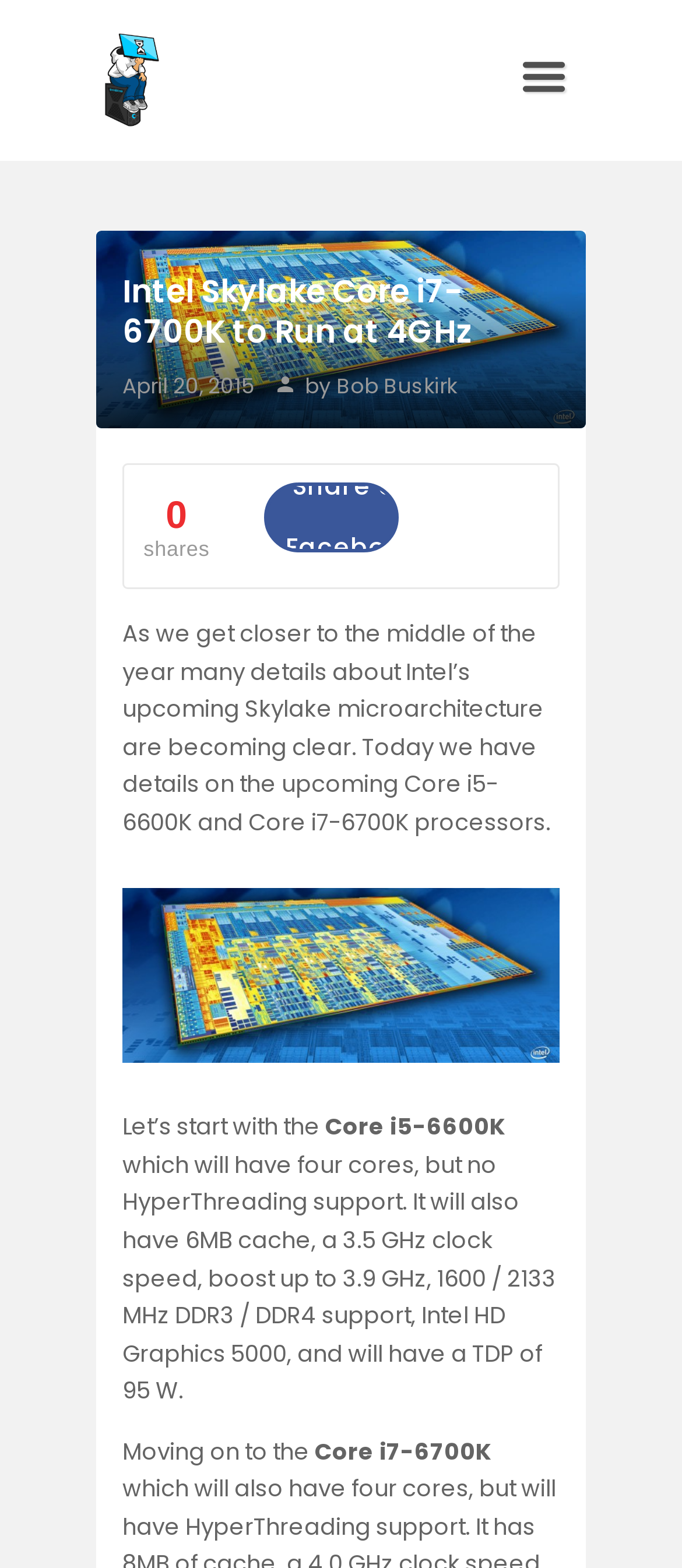Please provide a comprehensive response to the question based on the details in the image: What is the clock speed of the Core i7-6700K?

The clock speed of the Core i7-6700K is not explicitly mentioned in the text, although it does mention the clock speed of the Core i5-6600K.